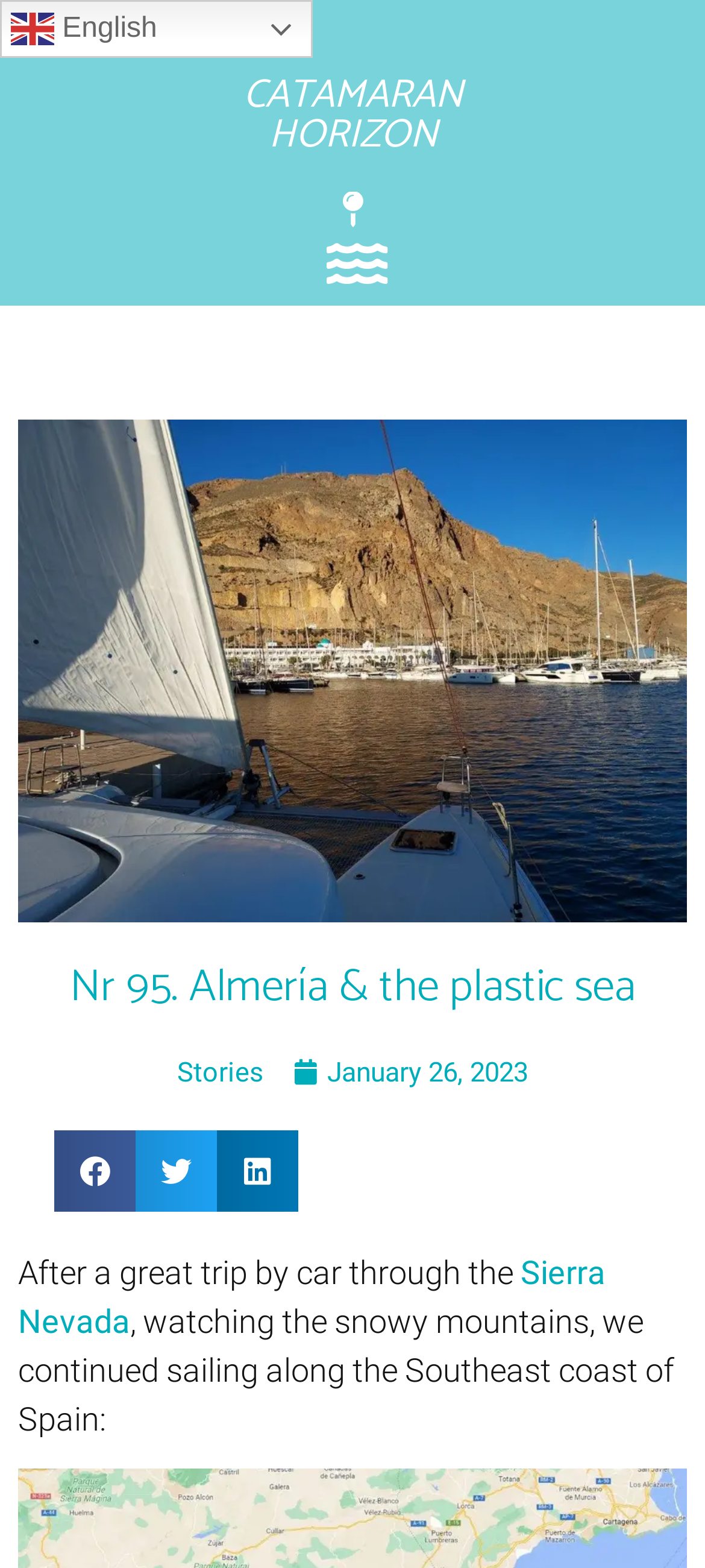What is the name of the mountain range mentioned in the text?
Provide a short answer using one word or a brief phrase based on the image.

Sierra Nevada